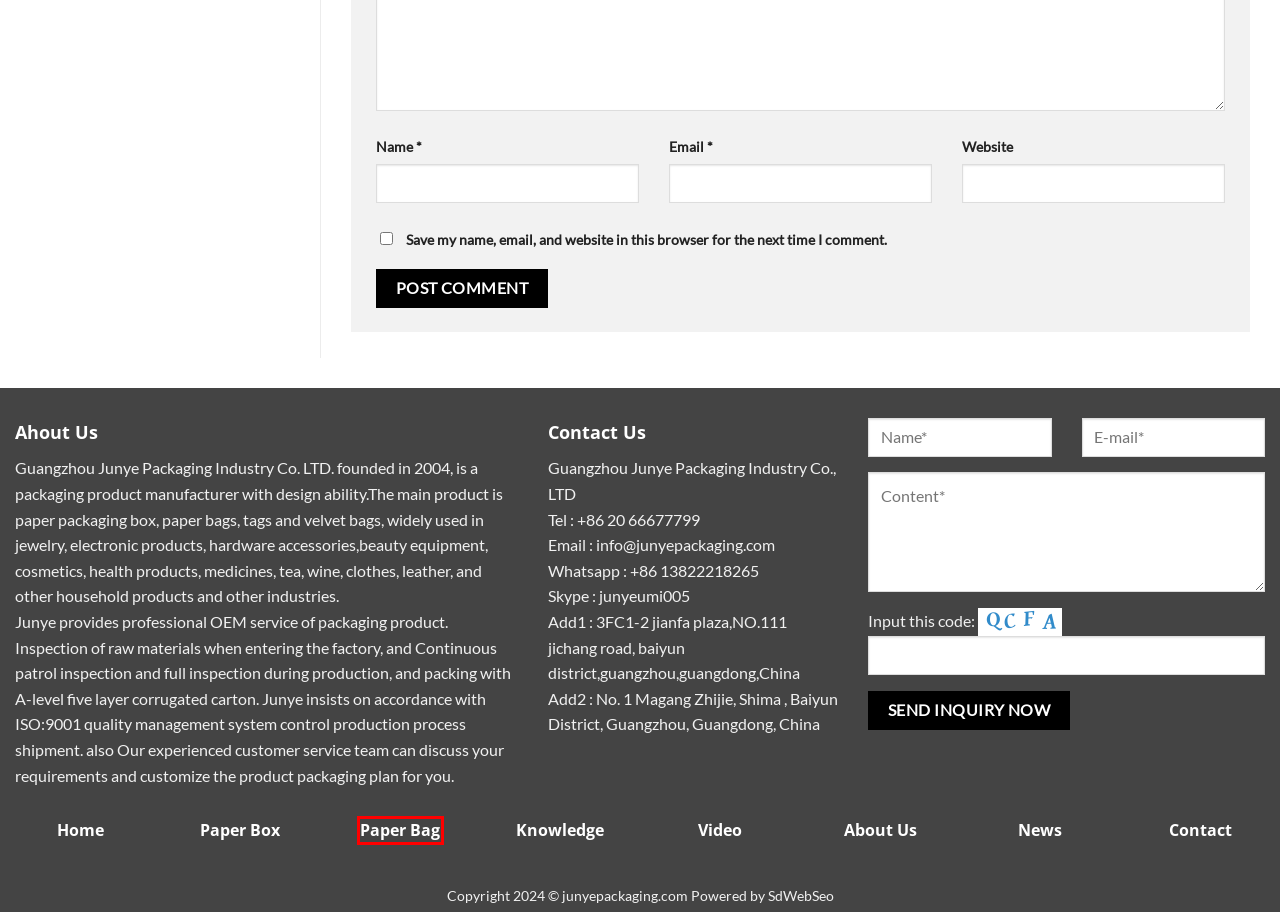Examine the screenshot of a webpage with a red bounding box around a UI element. Your task is to identify the webpage description that best corresponds to the new webpage after clicking the specified element. The given options are:
A. Custom Paper Box,Cardboard Boxes,Packaging Boxes
B. Knowledge Archives -
C. 谷歌SEO优化:怎么做Google SEO入门指南
D. Video -
E. Blog -
F. custom Bracelet box
G. custom phone box
H. paper bag

H